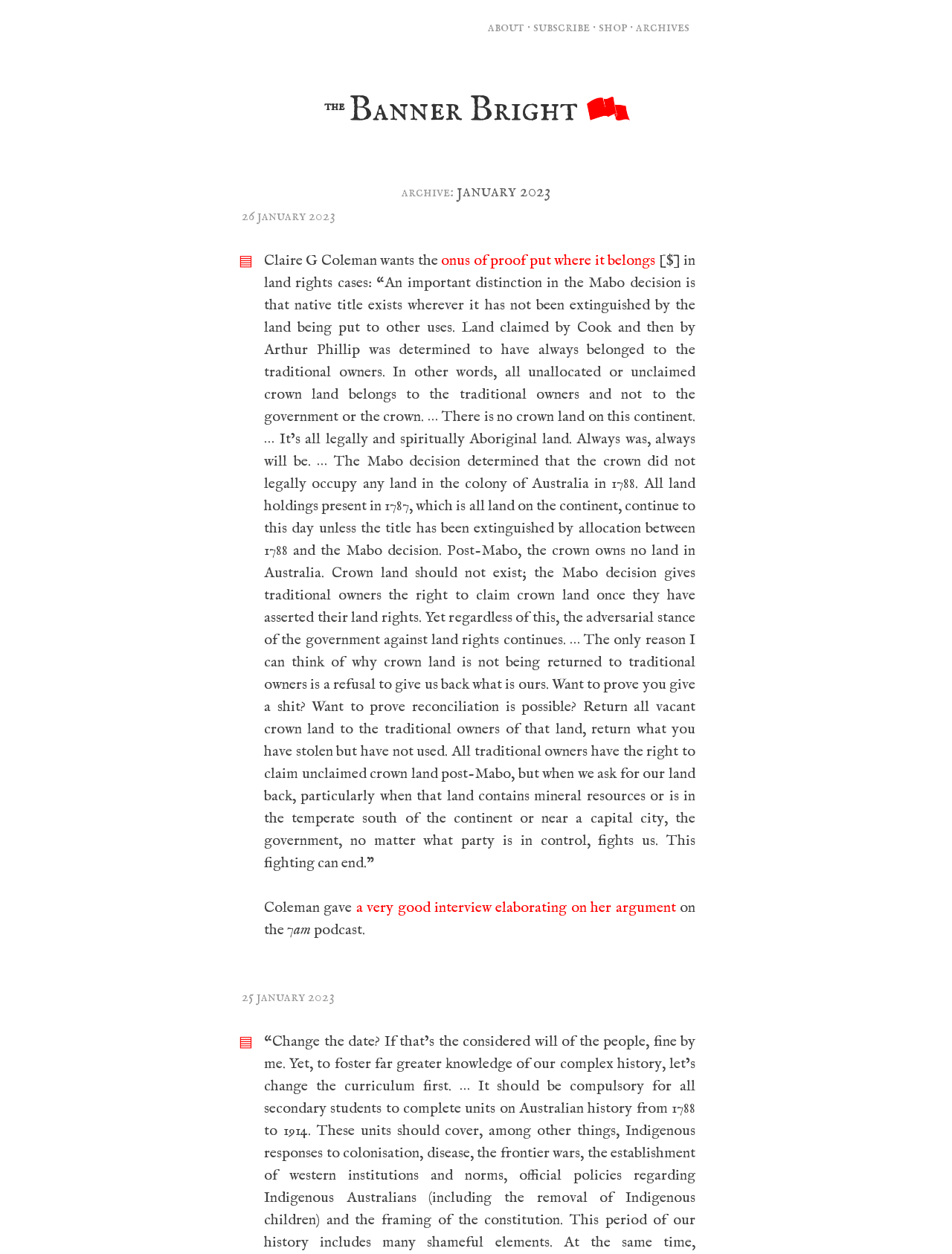Respond with a single word or short phrase to the following question: 
What is the name of the podcast mentioned in the article?

7am